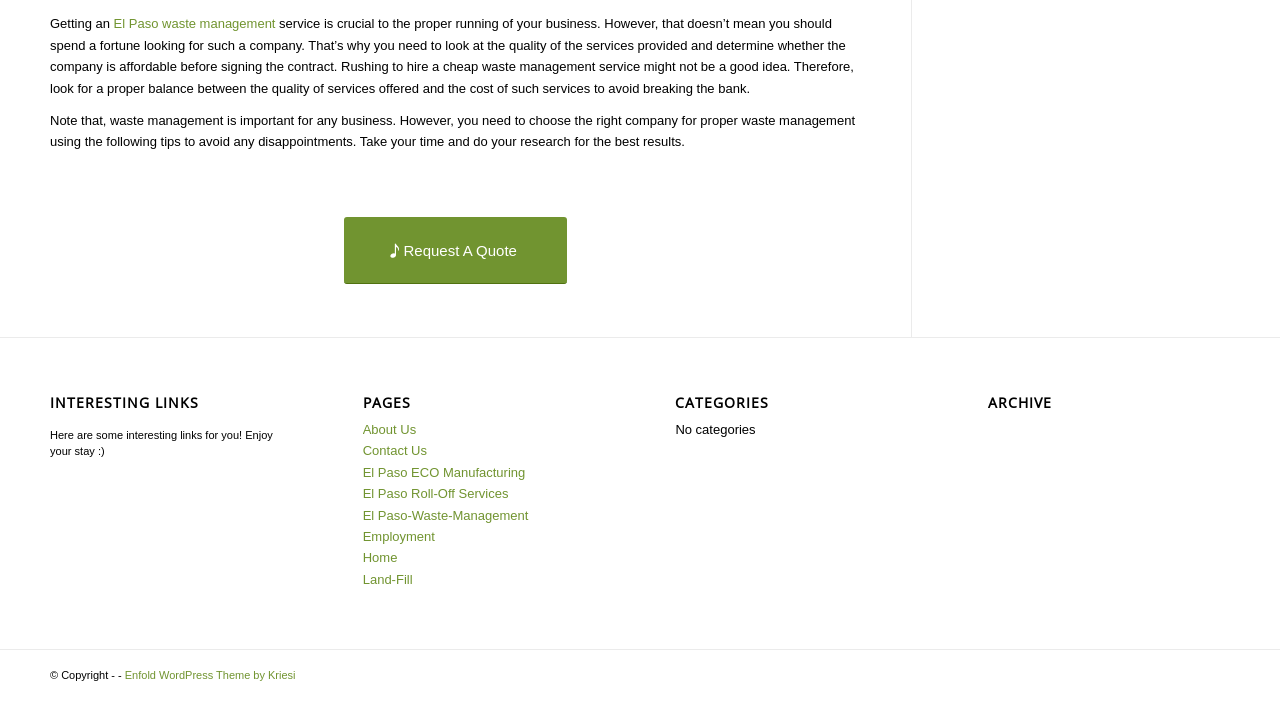Please find the bounding box for the UI element described by: "Land-Fill".

[0.283, 0.815, 0.322, 0.836]